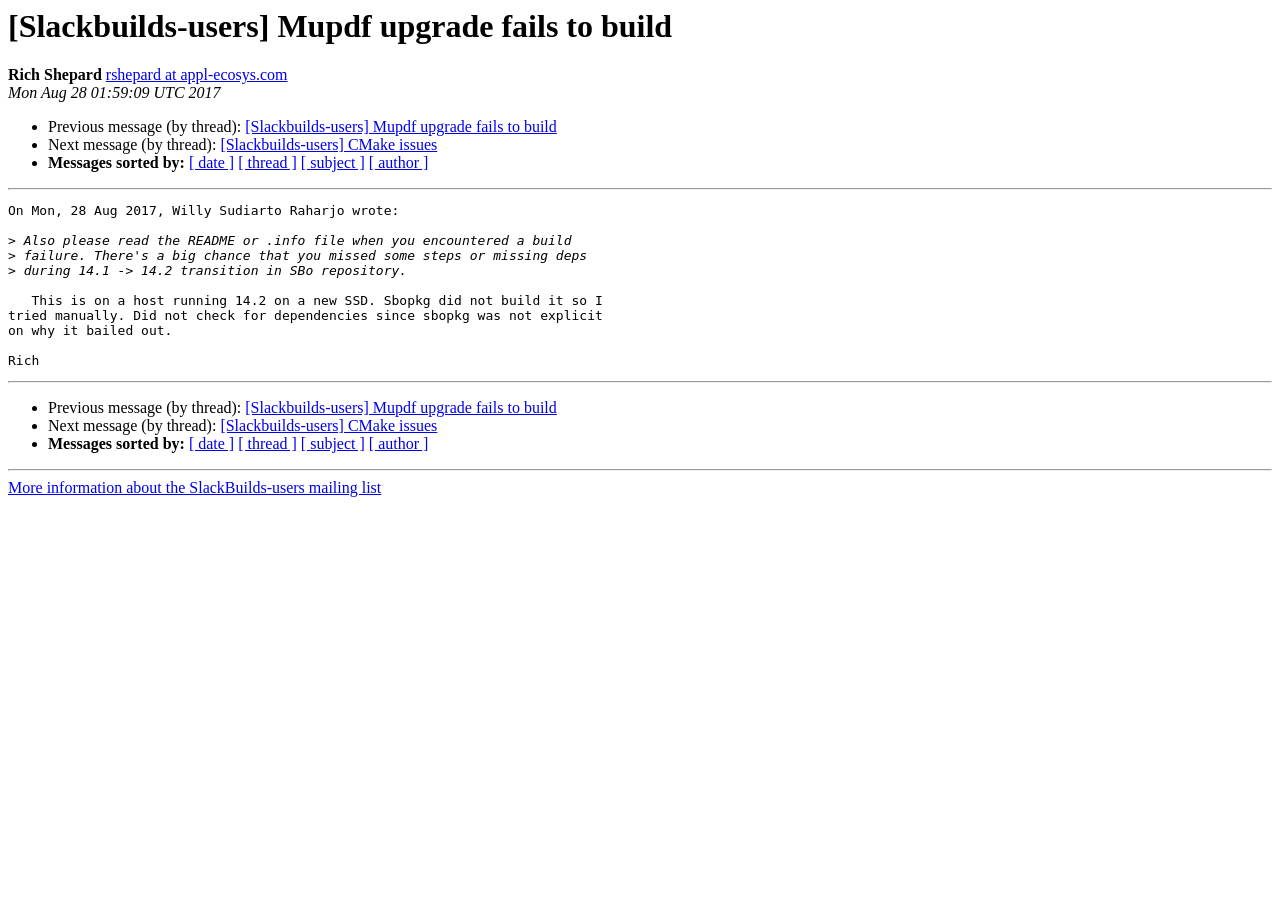Please determine the bounding box coordinates of the element's region to click for the following instruction: "Reply to the message".

[0.006, 0.226, 0.312, 0.276]